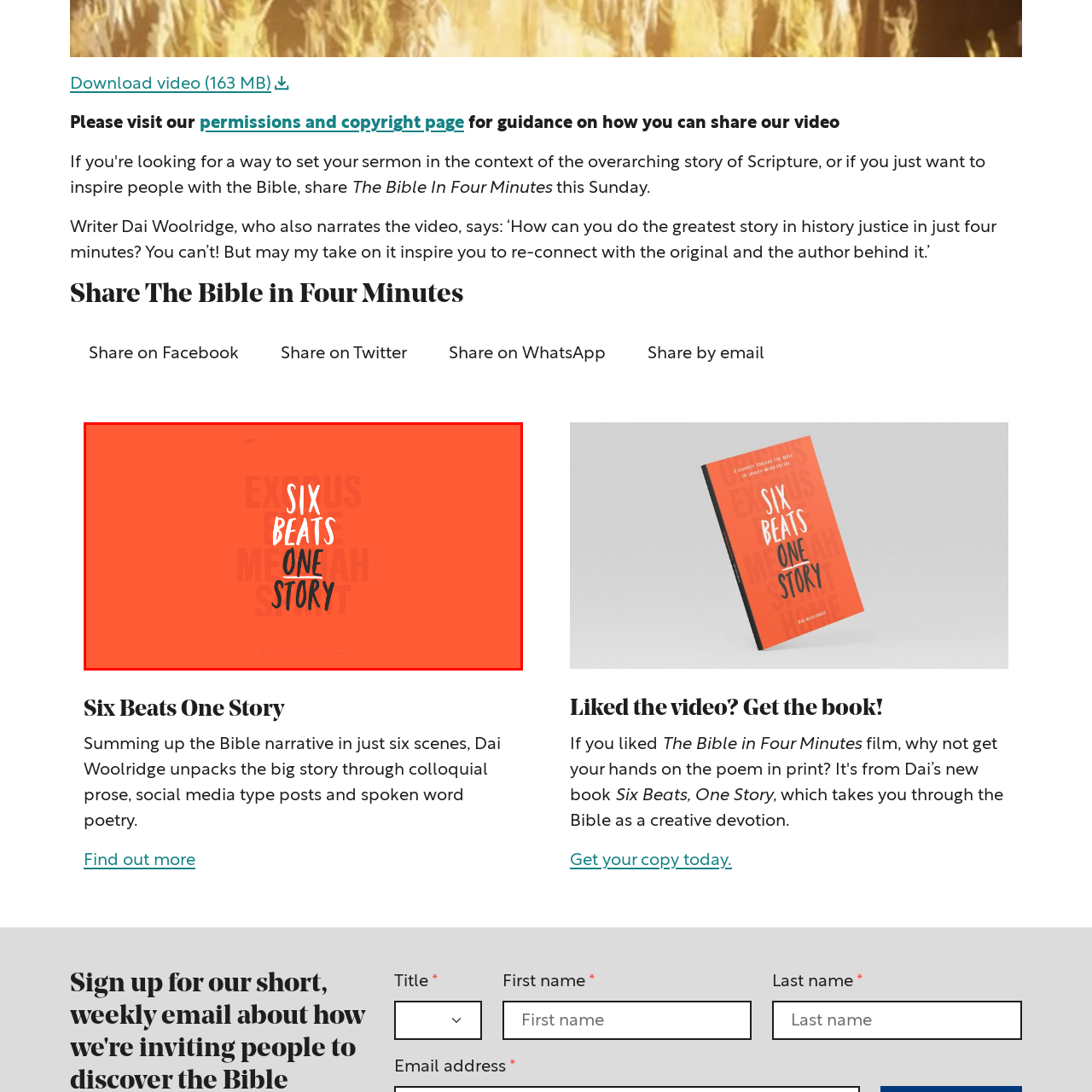Pay attention to the content inside the red bounding box and deliver a detailed answer to the following question based on the image's details: What is the likely theme of the image?

The image references 'EXODUS' in the background, and the phrase 'SIX BEATS ONE STORY' suggests a creative interpretation of biblical stories, which is further supported by the context of 'The Bible In Four Minutes' by Dai Woolridge.